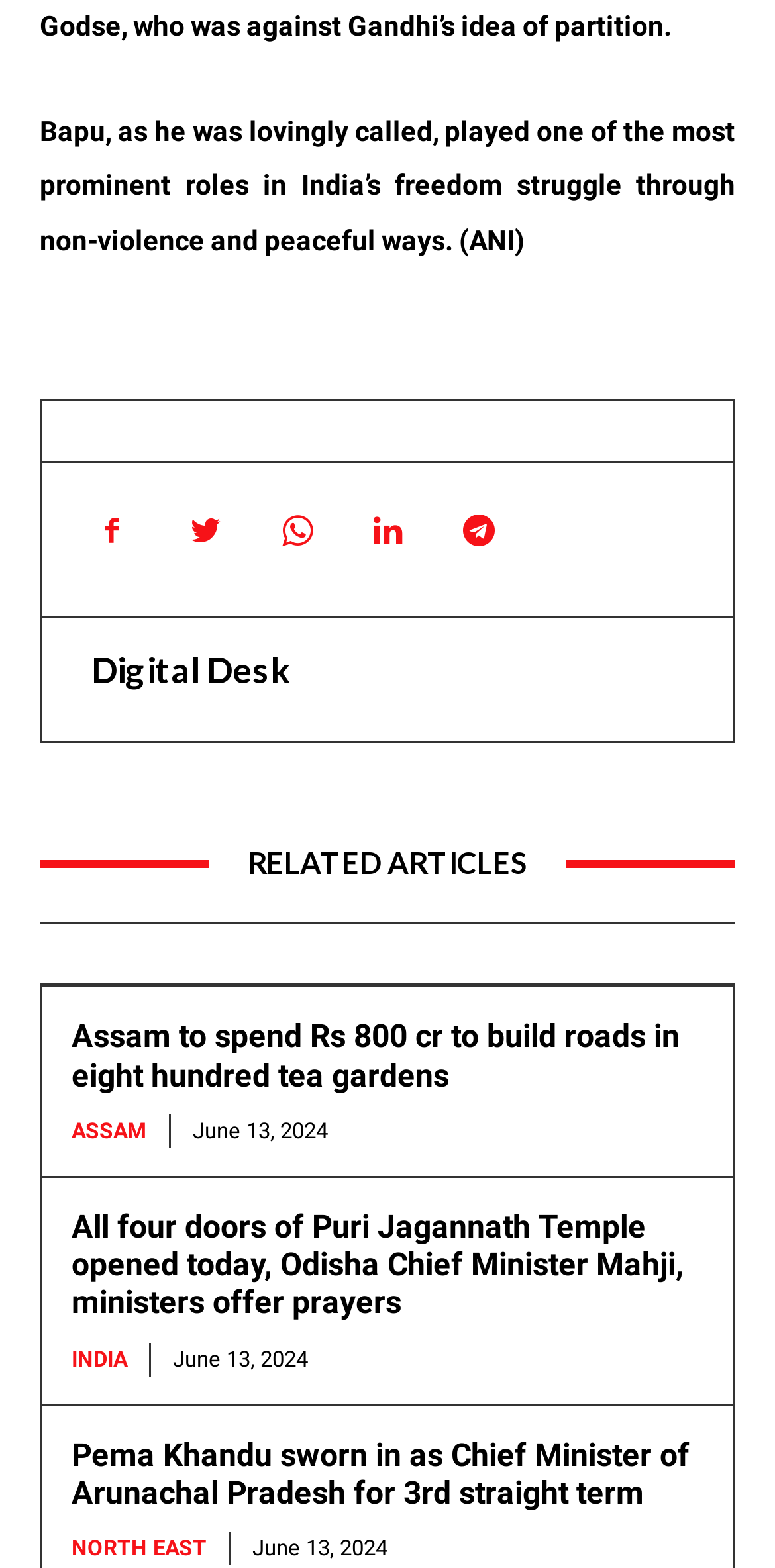How many related articles are listed?
Based on the visual content, answer with a single word or a brief phrase.

3